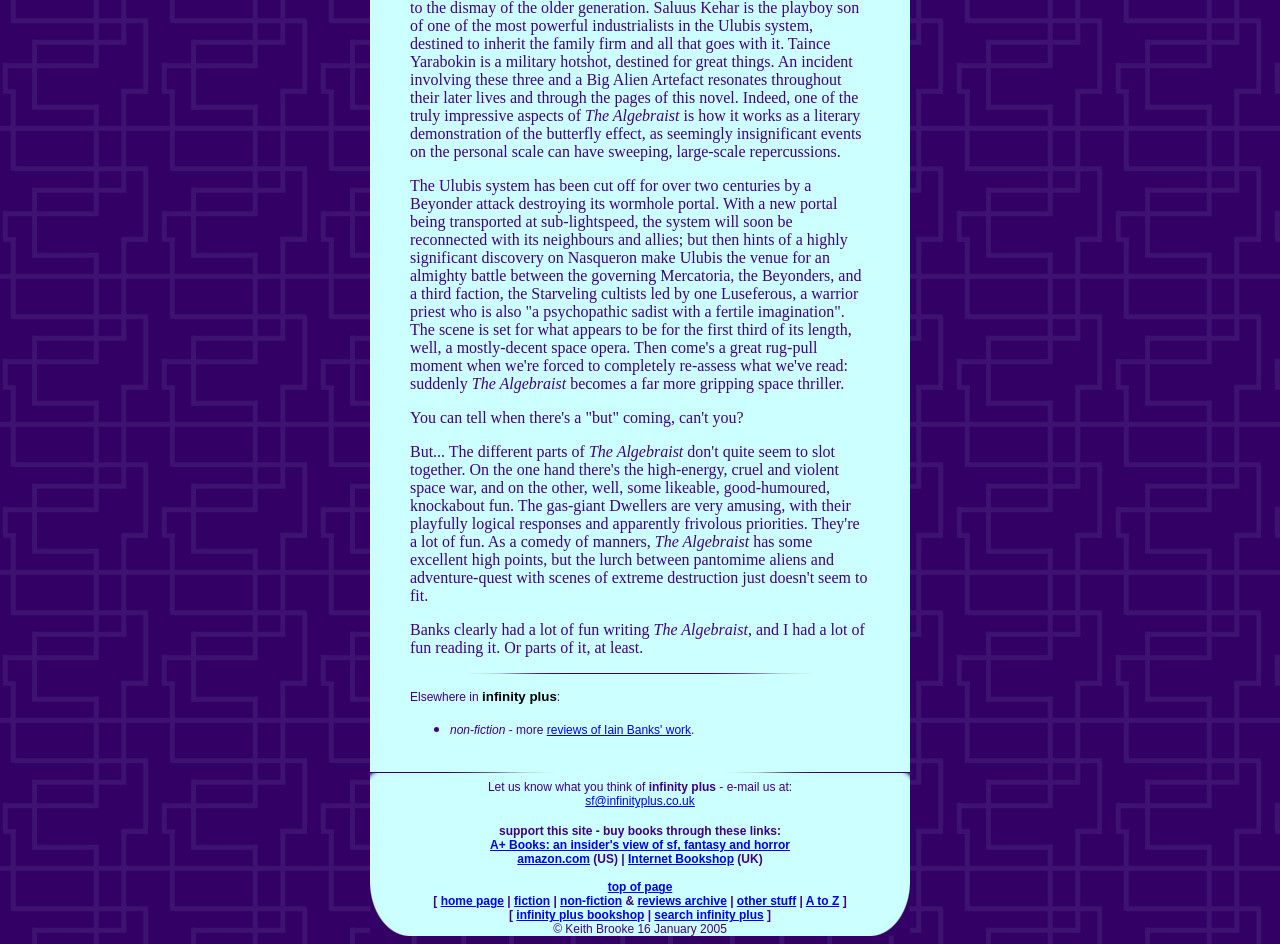Find the bounding box of the UI element described as follows: "fiction".

[0.402, 0.947, 0.43, 0.962]